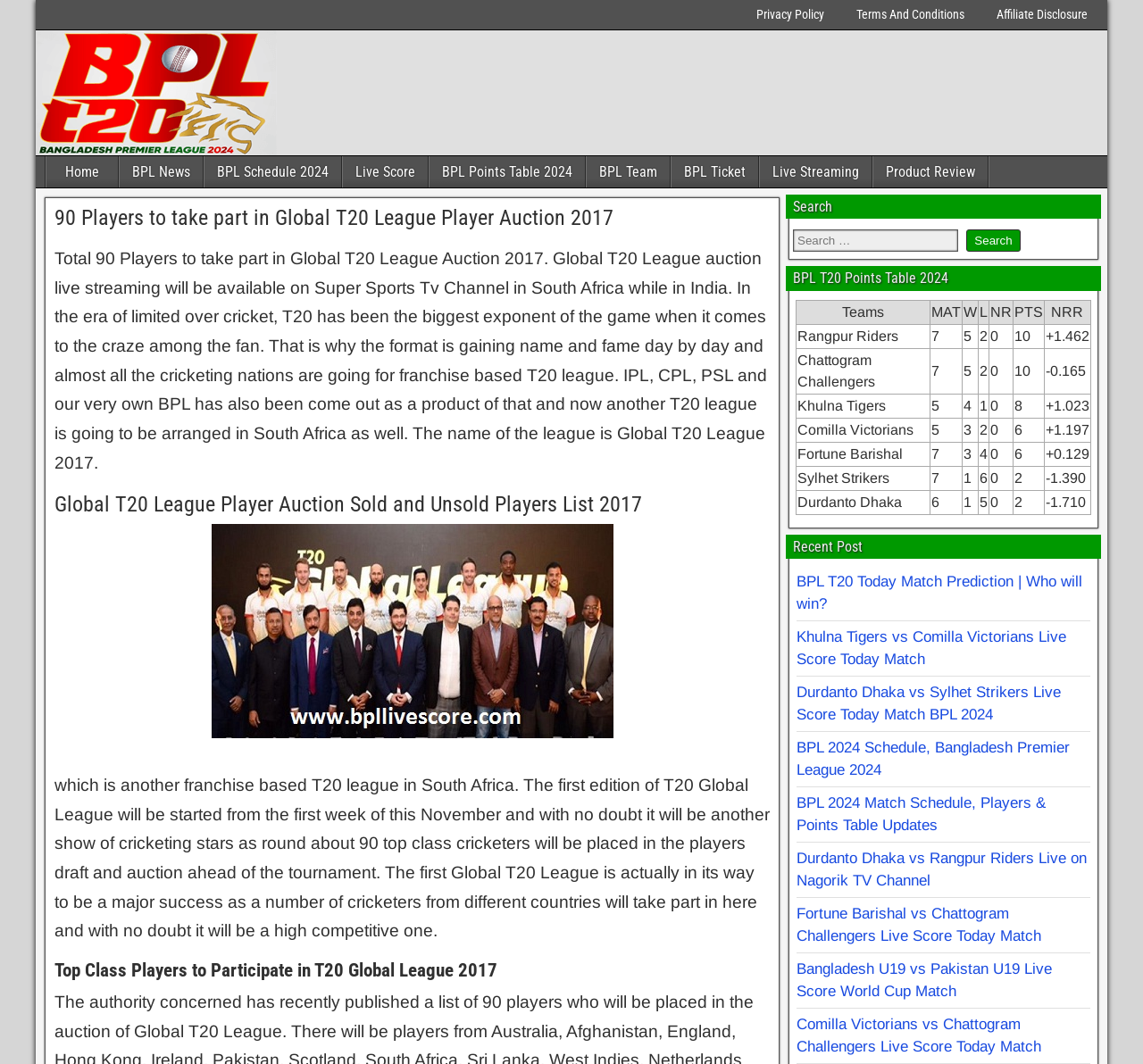Find and indicate the bounding box coordinates of the region you should select to follow the given instruction: "Message Properties Miami".

None